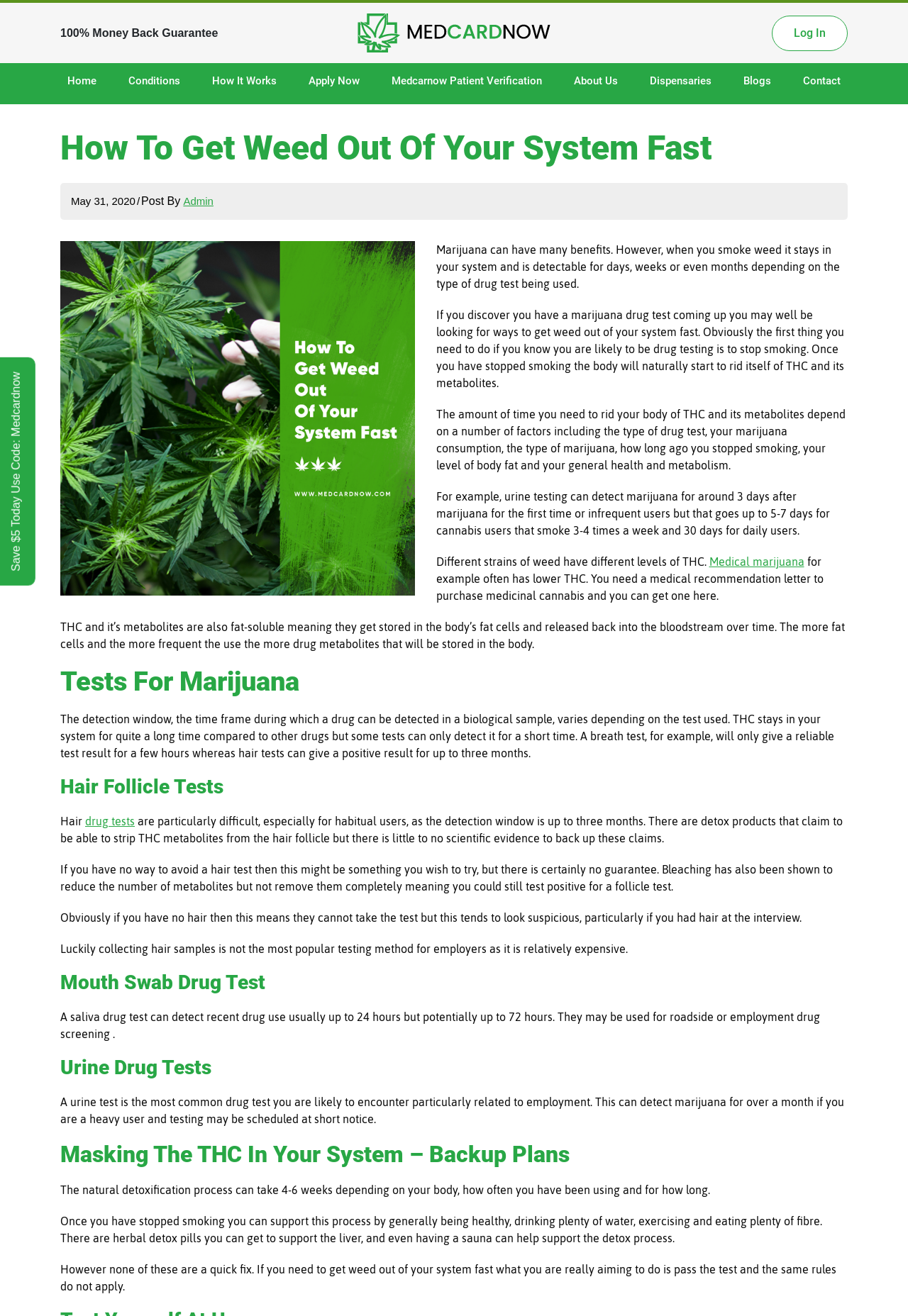Give a succinct answer to this question in a single word or phrase: 
How long can a urine test detect marijuana?

Over a month